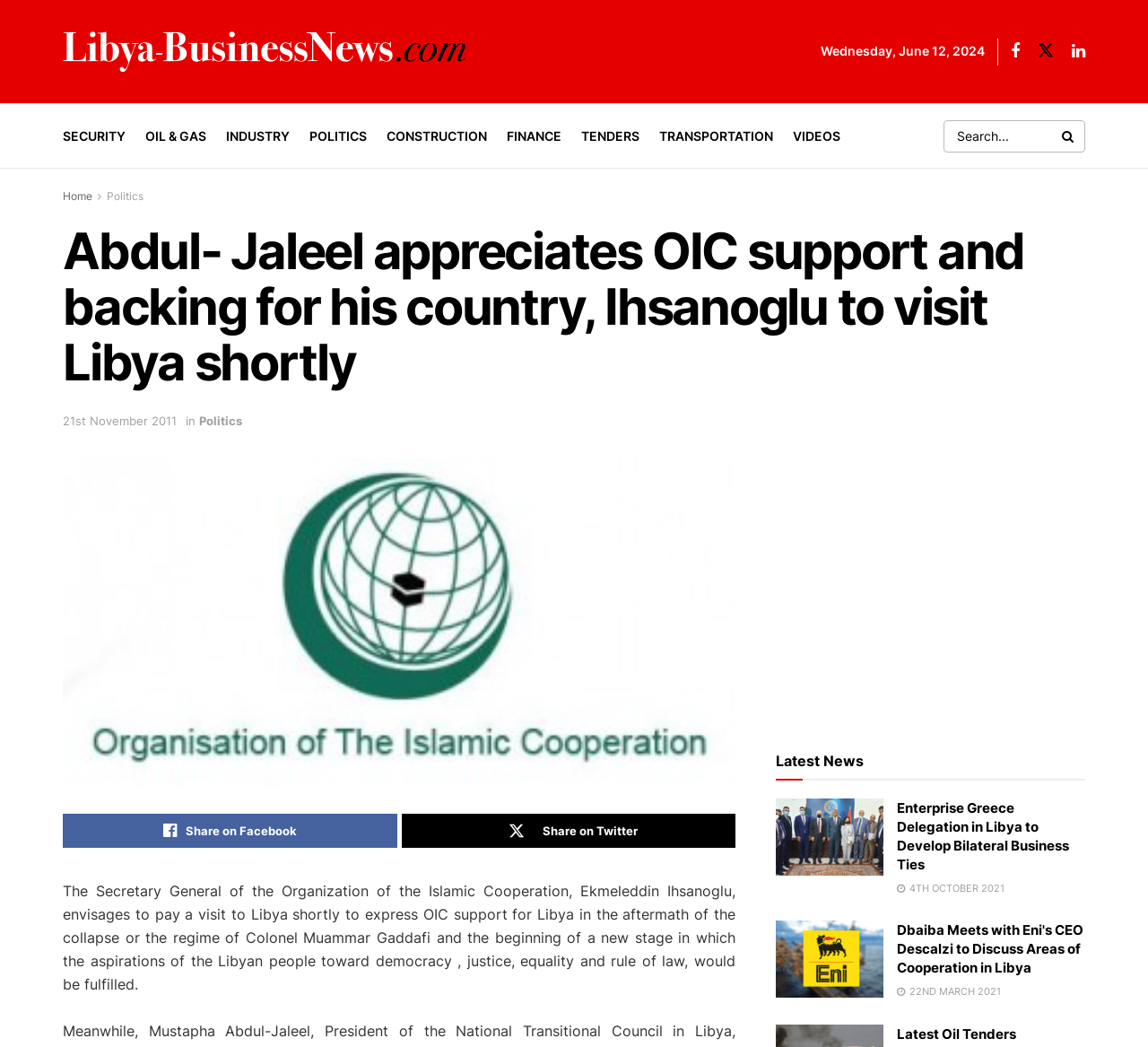What is the title of the news article?
Use the image to give a comprehensive and detailed response to the question.

I found the title of the news article by looking at the heading element on the webpage, which says 'Abdul- Jaleel appreciates OIC support and backing for his country, Ihsanoglu to visit Libya shortly'.